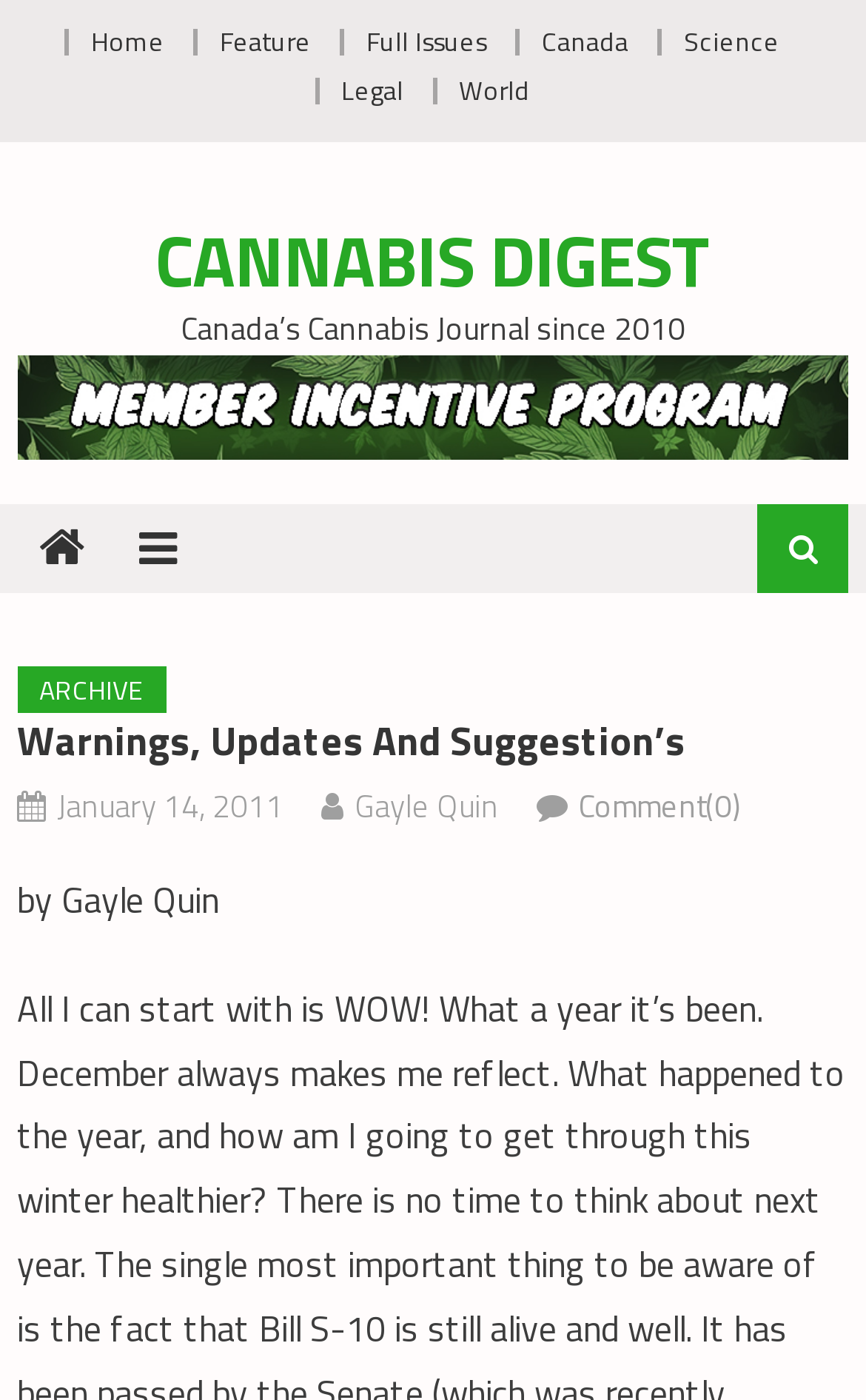Please find the bounding box coordinates of the element that you should click to achieve the following instruction: "check latest updates". The coordinates should be presented as four float numbers between 0 and 1: [left, top, right, bottom].

[0.02, 0.475, 0.192, 0.51]